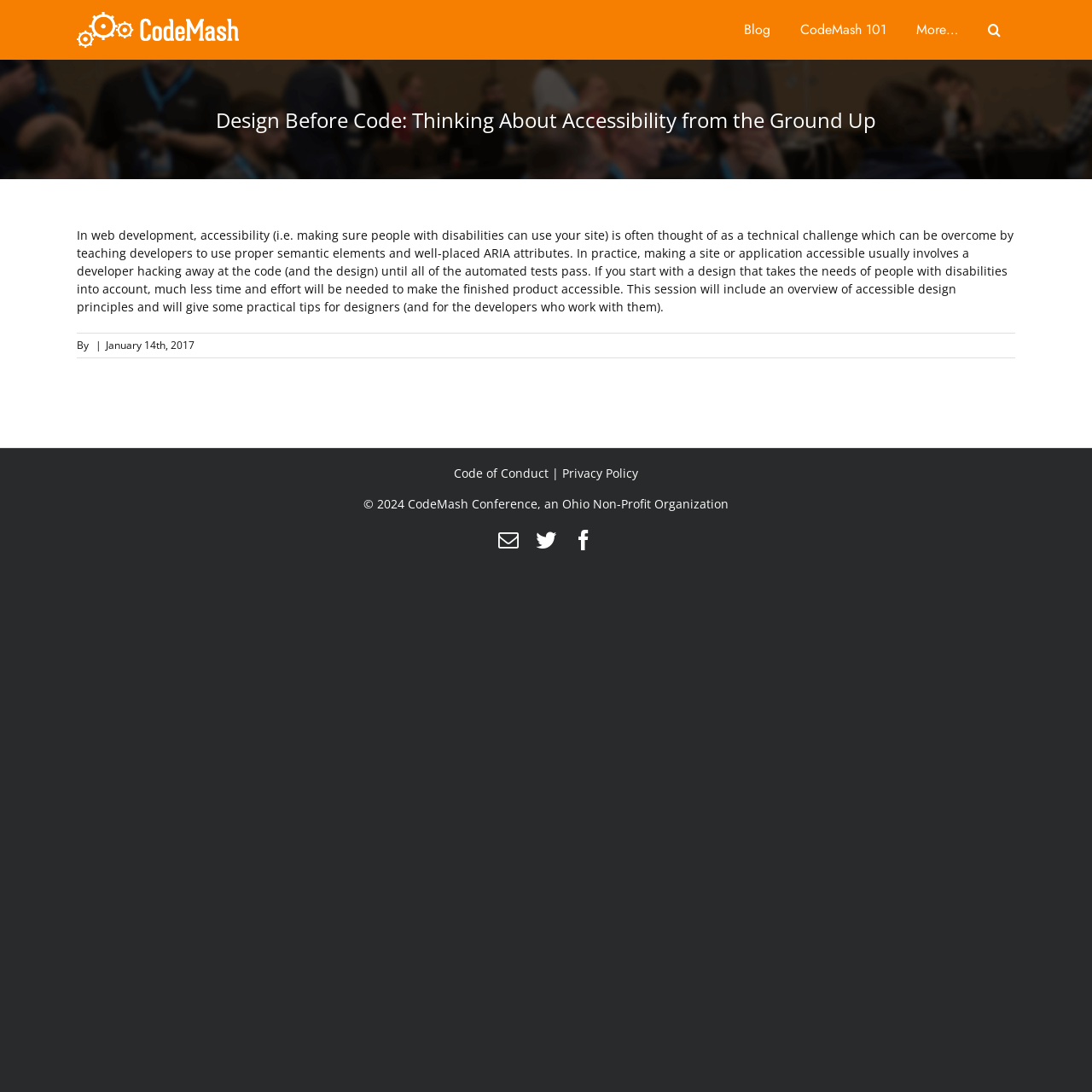Using the information from the screenshot, answer the following question thoroughly:
What is the purpose of the 'Search' button?

The 'Search' button is located in the navigation menu at the top of the webpage, and its purpose is to allow users to search the website for specific content.